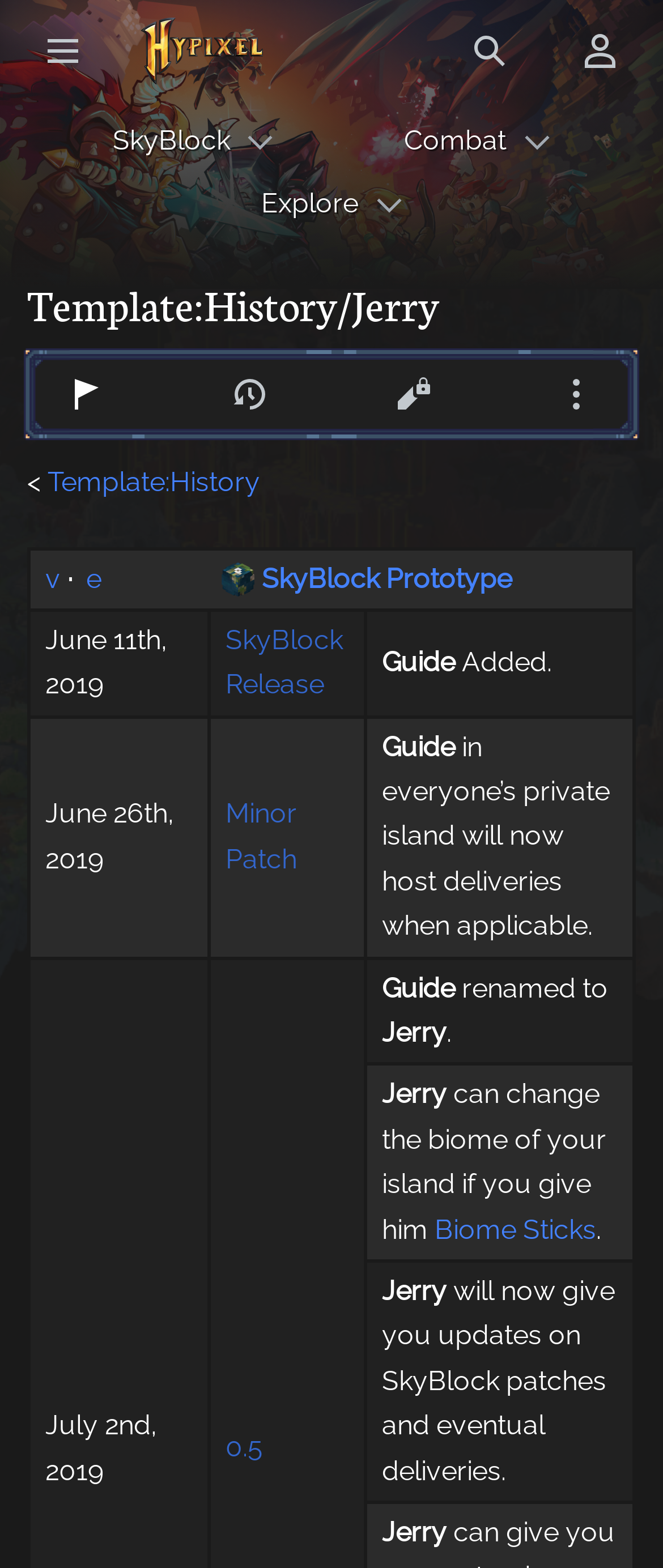Determine the bounding box for the UI element that matches this description: "parent_node: ve title="Introduction"".

[0.333, 0.358, 0.385, 0.379]